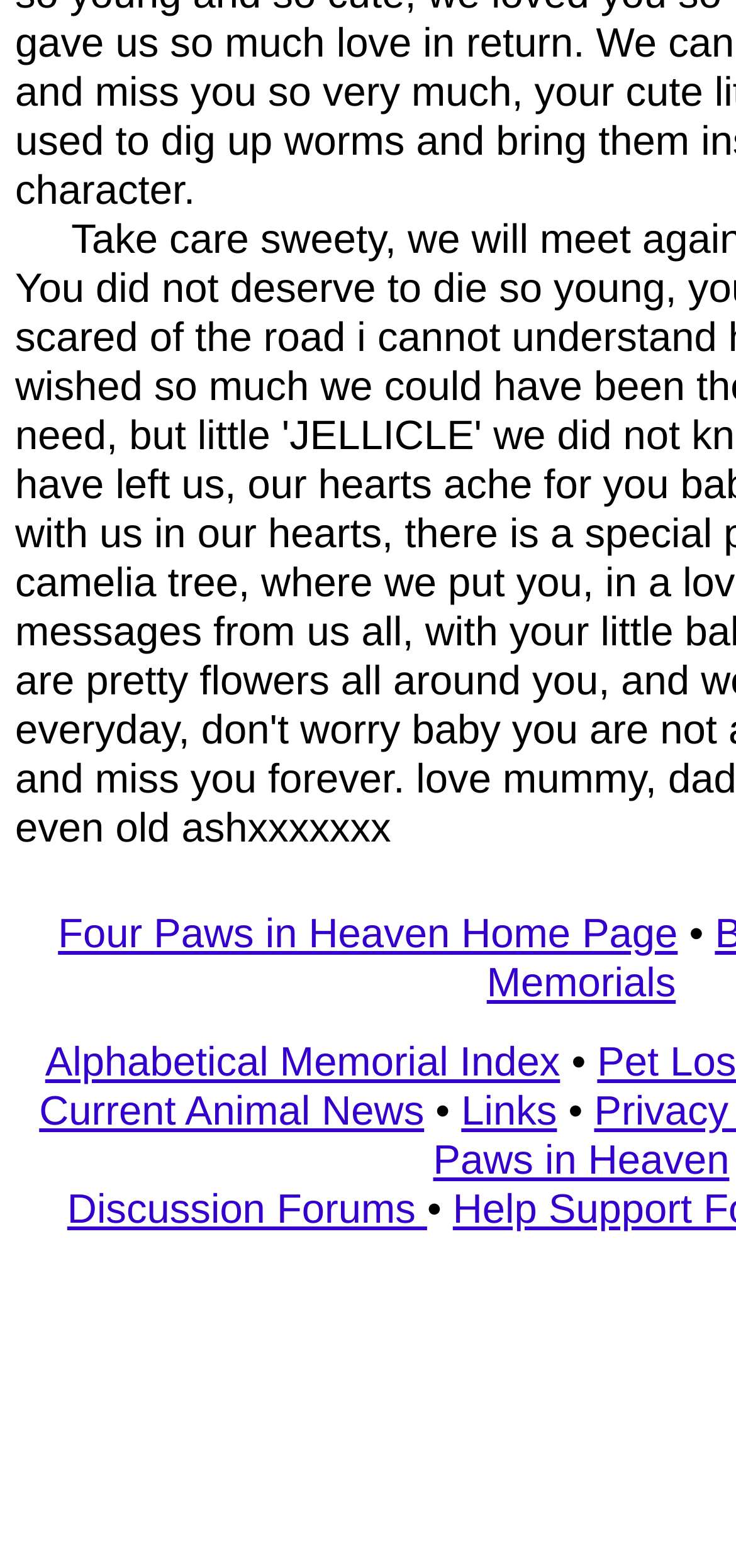Identify the bounding box coordinates for the UI element described as: "Alphabetical Memorial Index".

[0.061, 0.662, 0.761, 0.692]